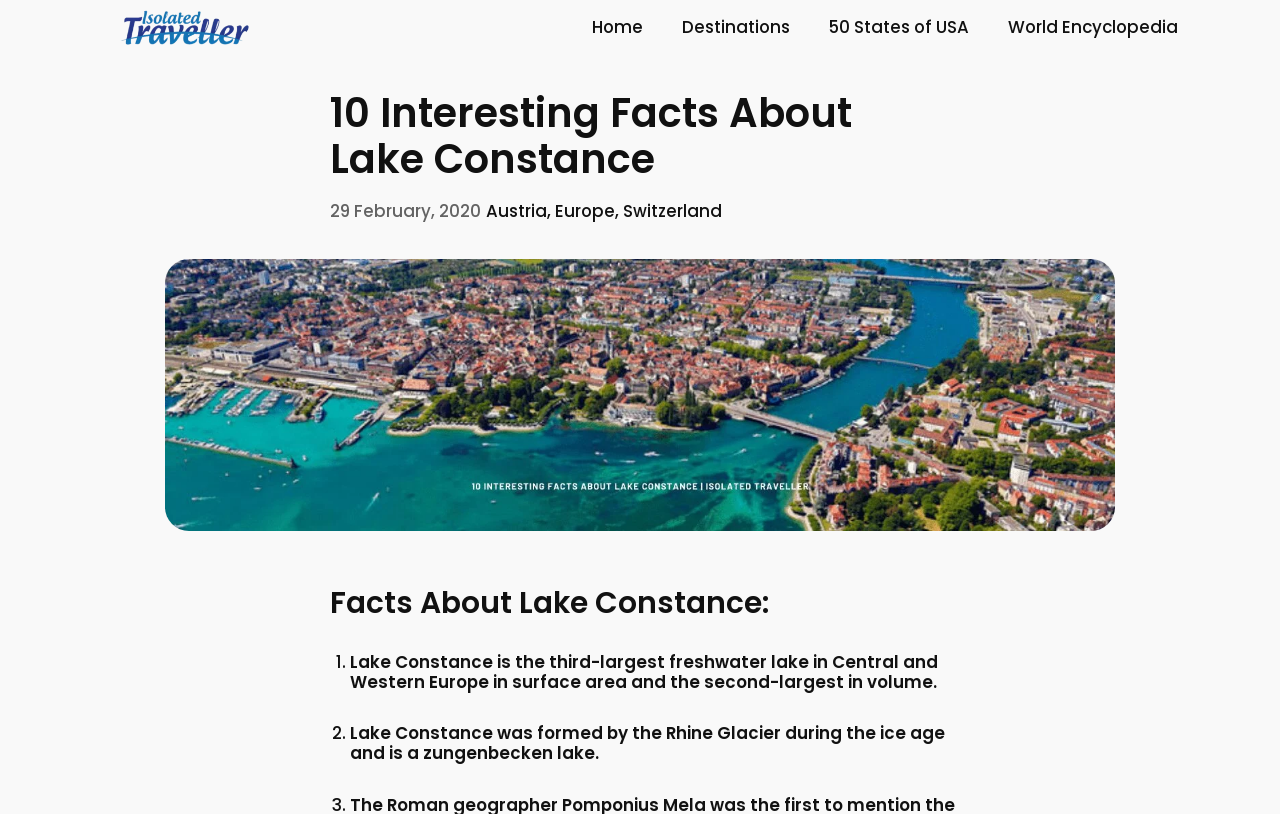Please find the bounding box coordinates of the element that must be clicked to perform the given instruction: "learn about 50 states of USA". The coordinates should be four float numbers from 0 to 1, i.e., [left, top, right, bottom].

[0.647, 0.018, 0.757, 0.05]